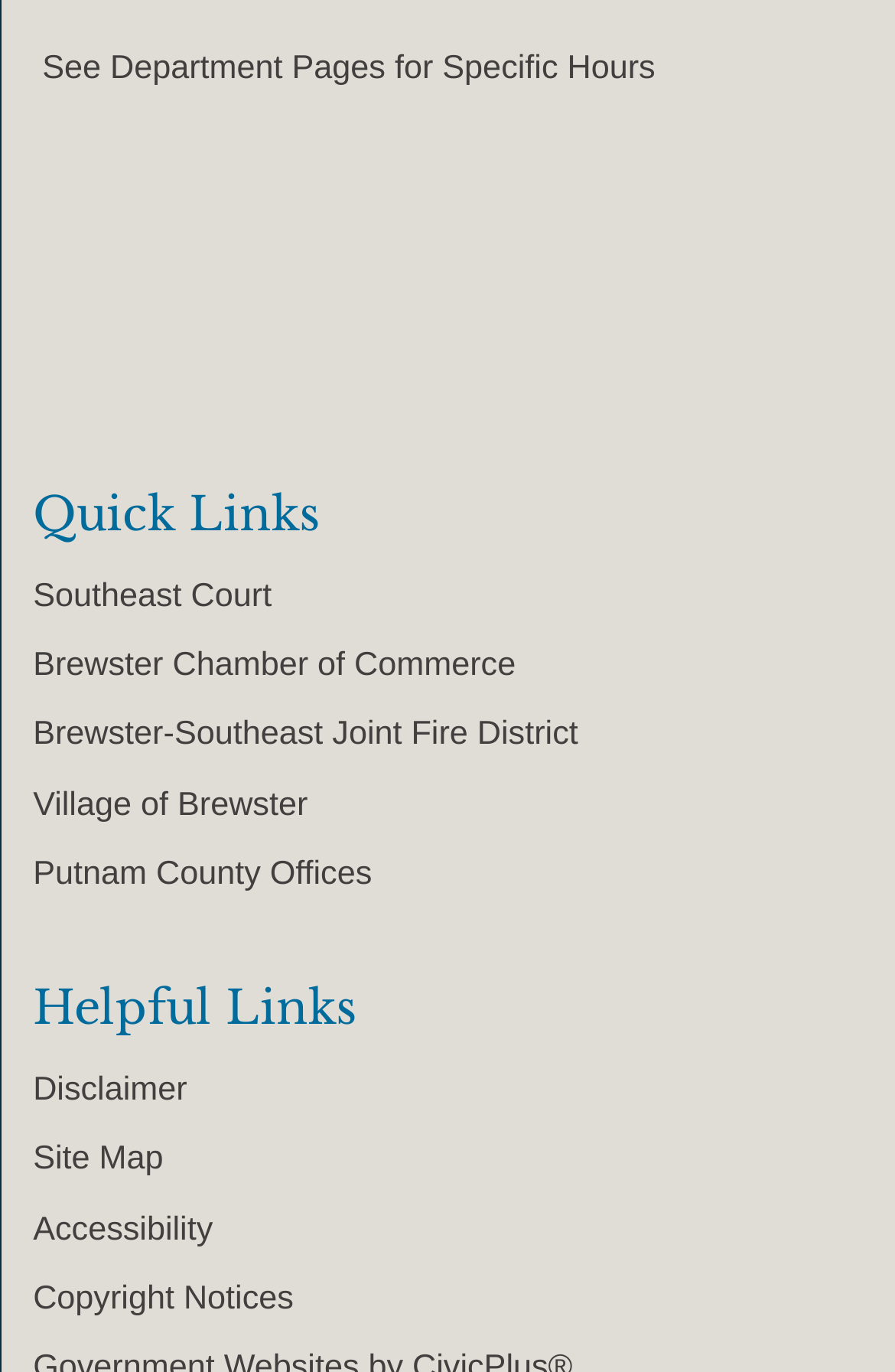Please find the bounding box coordinates of the element that needs to be clicked to perform the following instruction: "Visit Brewster Chamber of Commerce". The bounding box coordinates should be four float numbers between 0 and 1, represented as [left, top, right, bottom].

[0.037, 0.472, 0.576, 0.499]